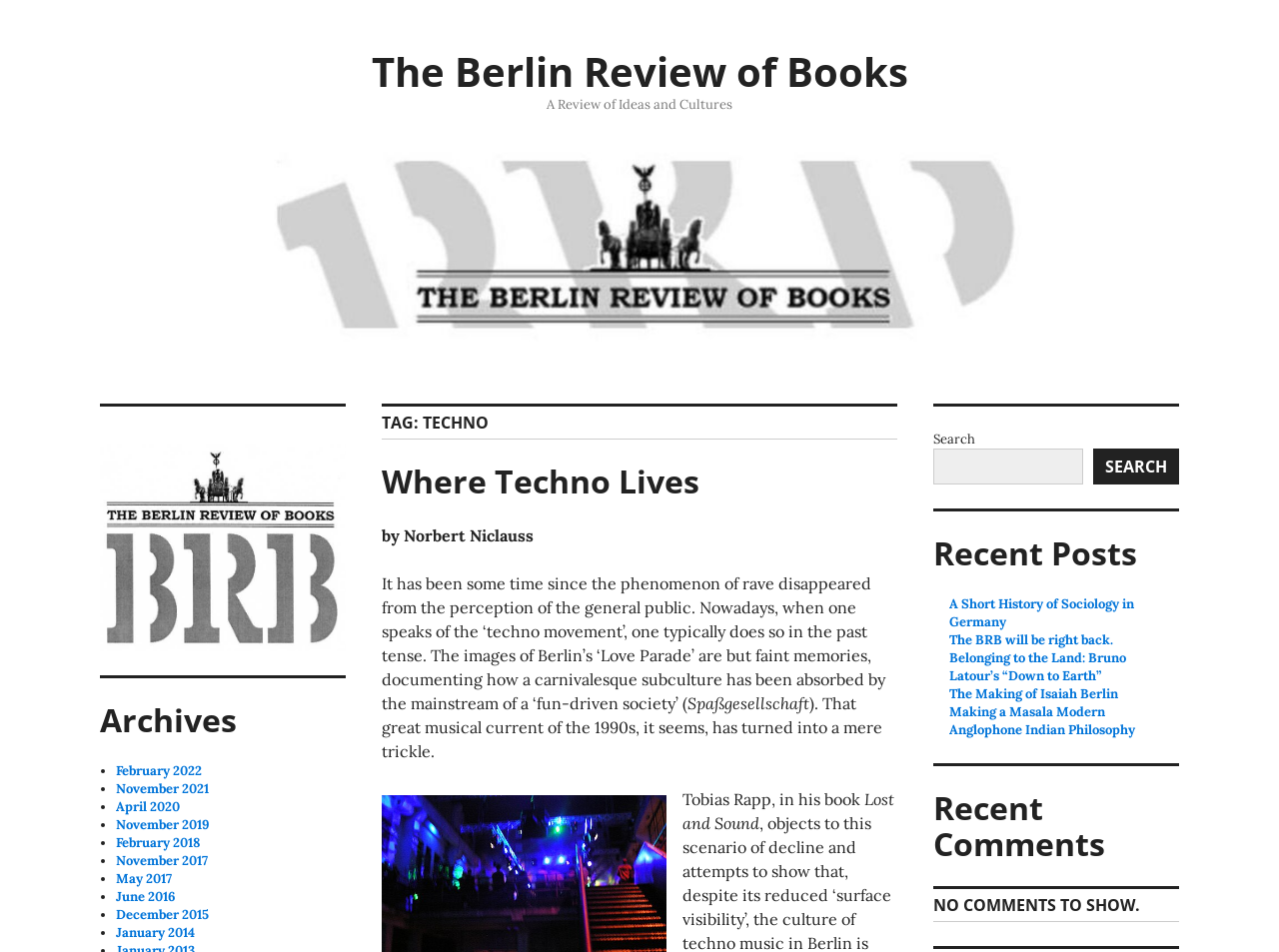Reply to the question with a single word or phrase:
How many recent posts are there?

5